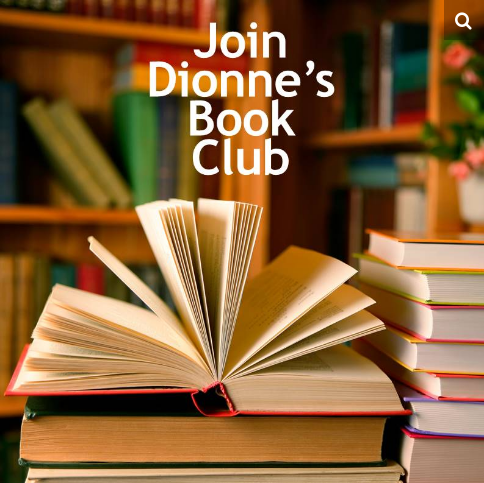Generate an elaborate description of what you see in the image.

The image prominently features an open book with its pages fanned out, conveying a sense of inviting exploration and engagement. In the background, shelves filled with colorful books create a warm and cozy atmosphere, perfect for a book club setting. Superimposed over this inviting scene is the text "Join Dionne’s Book Club," presented in a bold, modern font that attracts the viewer's attention. This visual composition emphasizes the communal and interactive nature of the book club experience, inviting participants to connect over literature and personal insights. Overall, the image effectively reflects the essence of sharing and discussion that characterizes Dionne's Monthly Book Club.